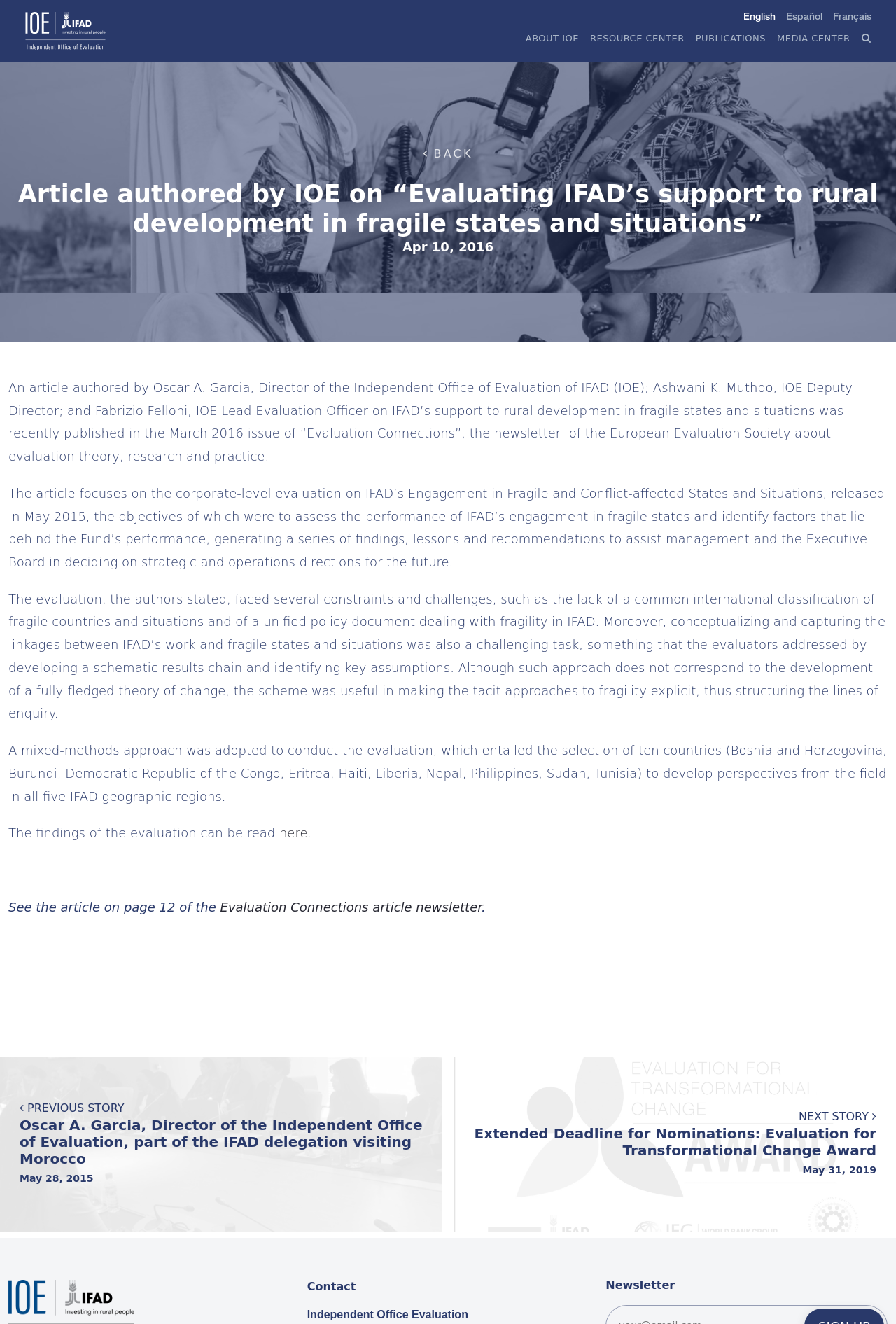Refer to the image and answer the question with as much detail as possible: What is the name of the newsletter?

The name of the newsletter can be determined by reading the sentence 'See the article on page 12 of the Evaluation Connections article newsletter'.